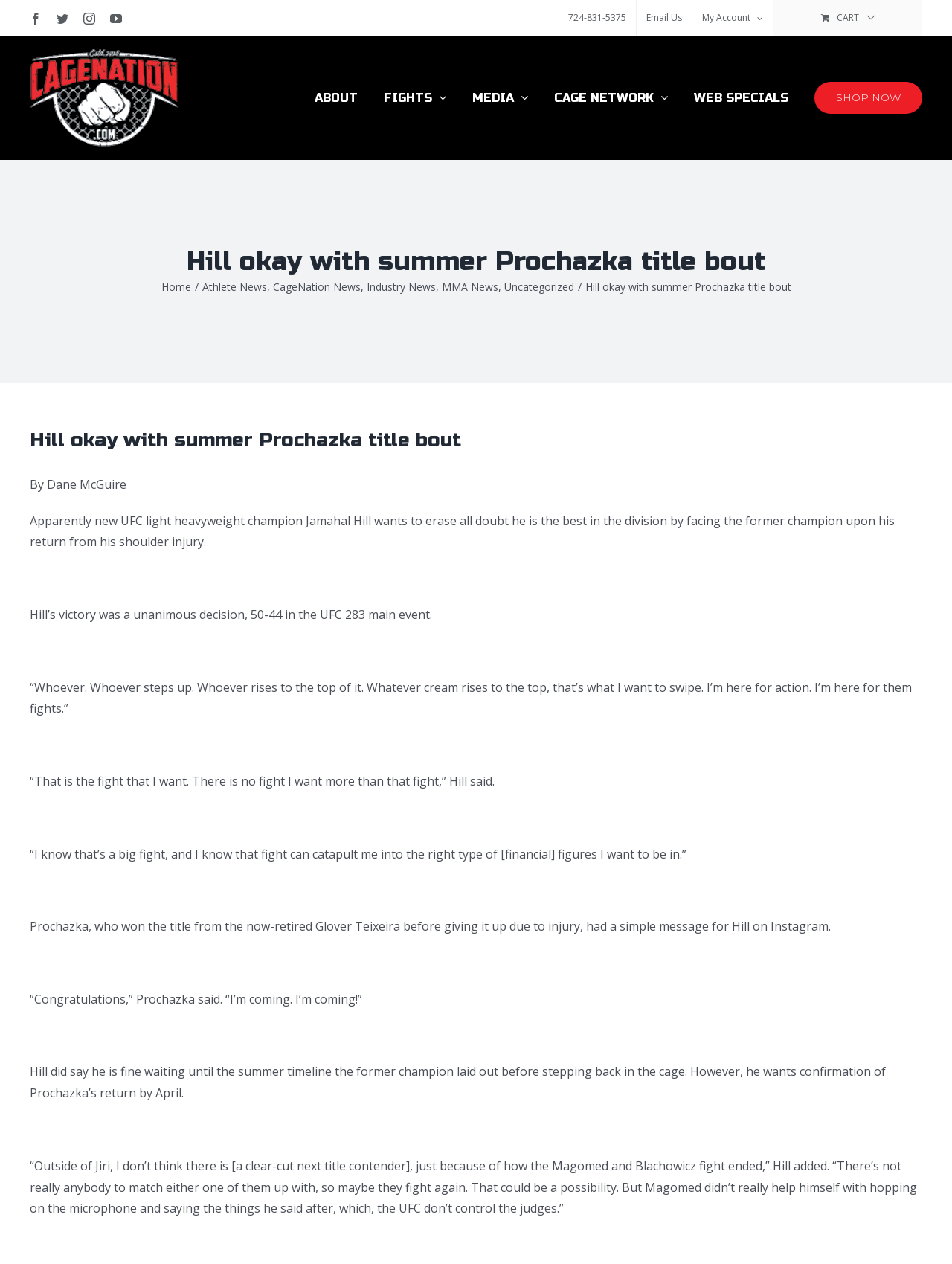What is the timeline for Prochazka's return to the cage? From the image, respond with a single word or brief phrase.

Summer